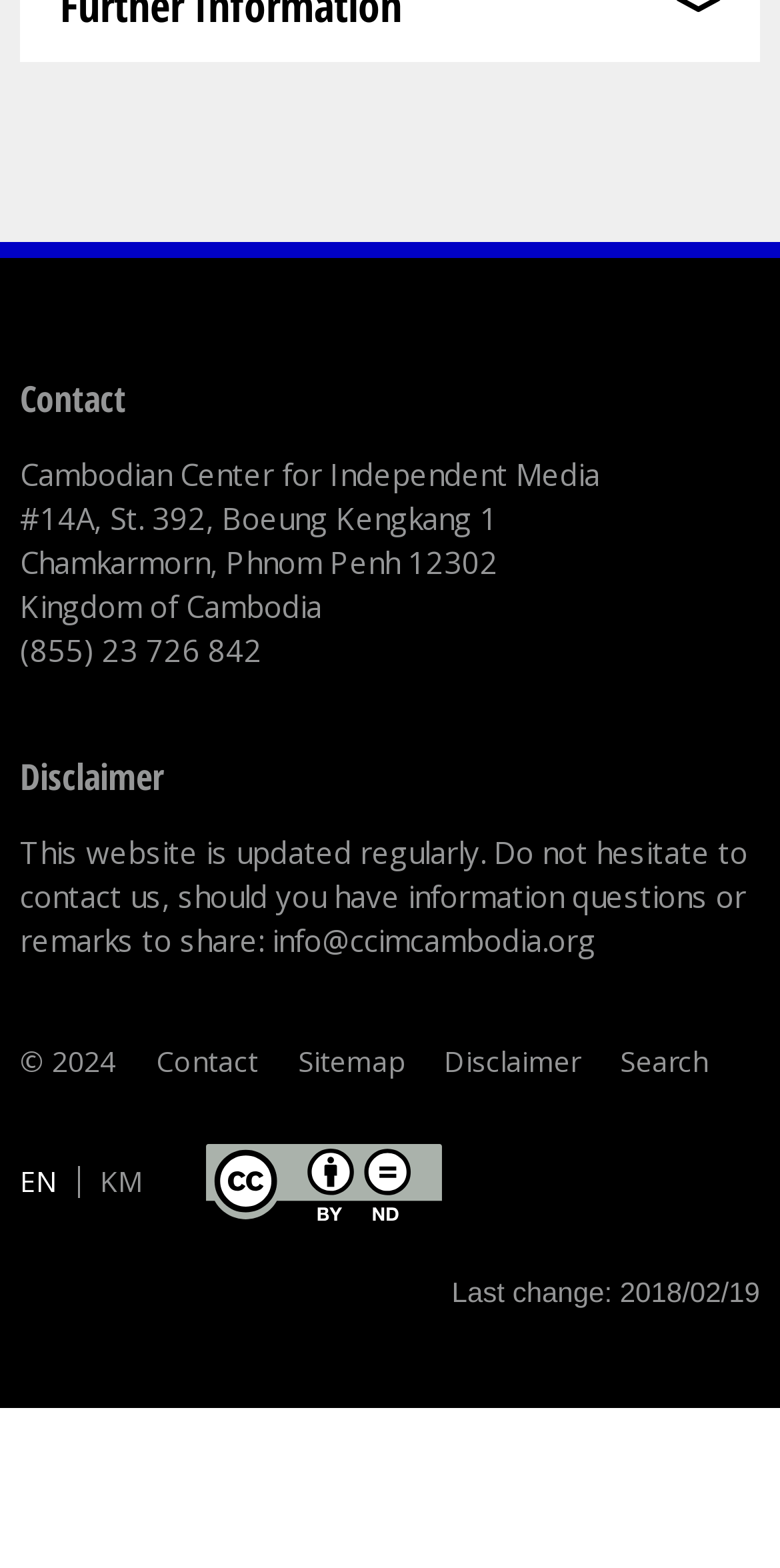When was the website last updated?
Respond to the question with a single word or phrase according to the image.

2018/02/19